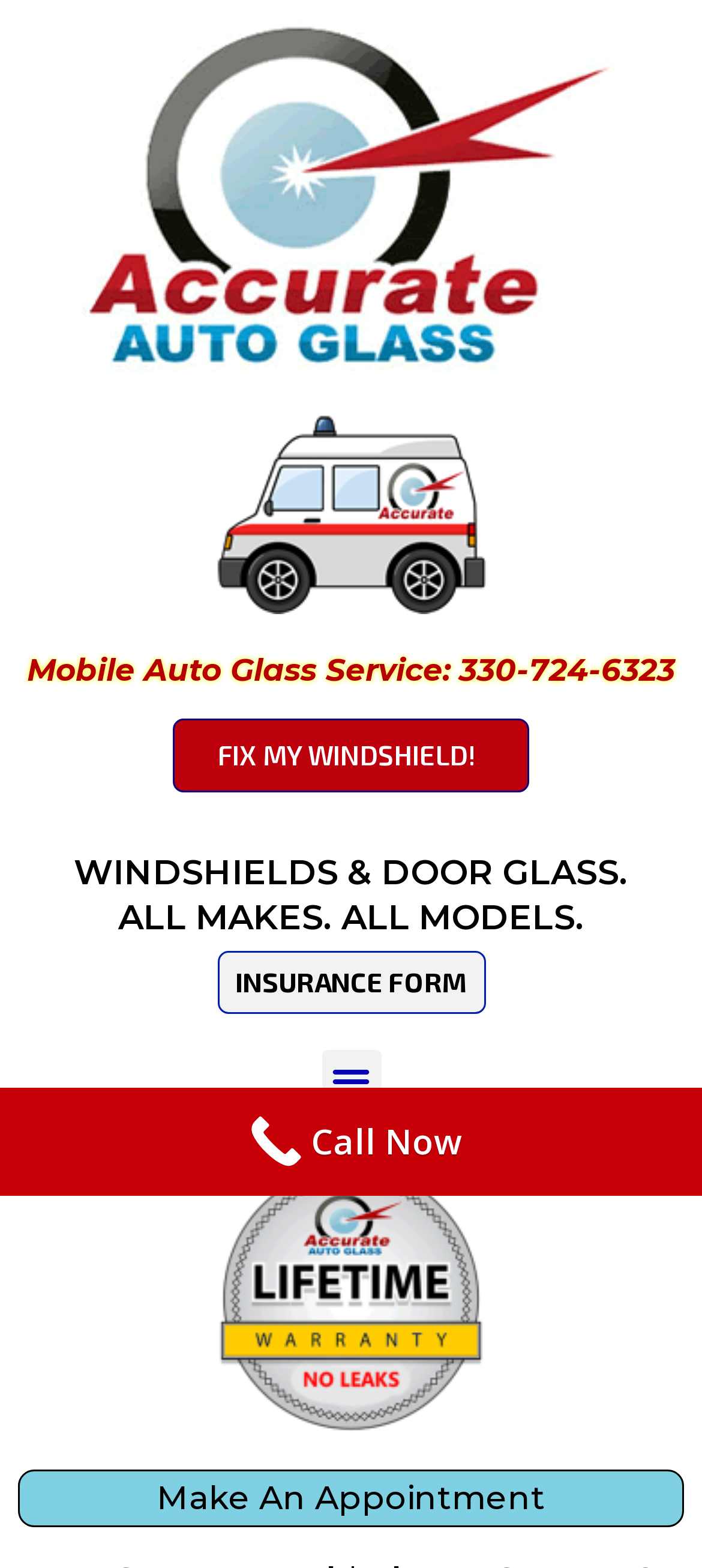Identify the bounding box coordinates for the region to click in order to carry out this instruction: "Click on 'Accurate Auto Glass Repair - Replace'". Provide the coordinates using four float numbers between 0 and 1, formatted as [left, top, right, bottom].

[0.115, 0.011, 0.885, 0.241]